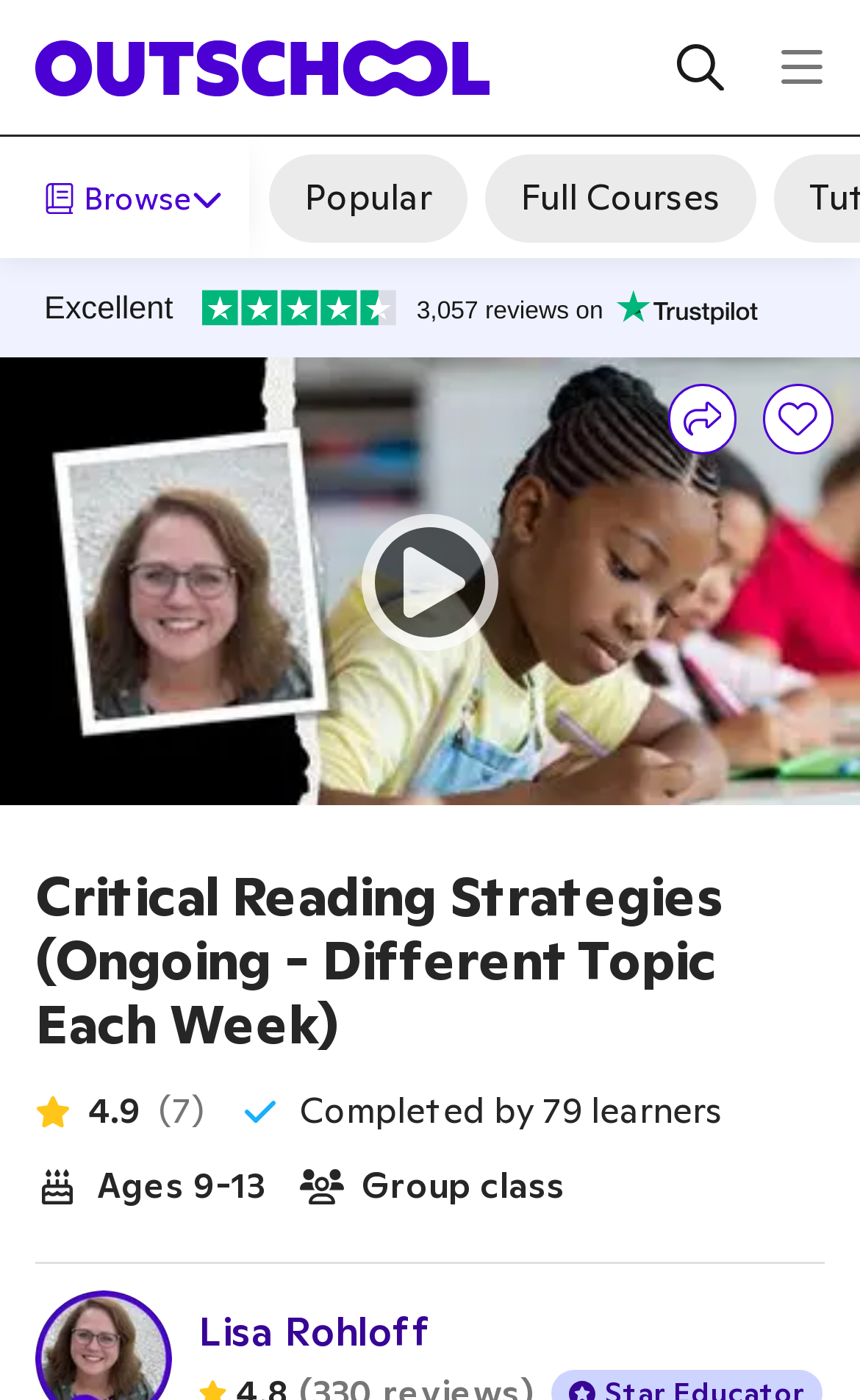Reply to the question below using a single word or brief phrase:
Who is the instructor of this class?

Lisa Rohloff